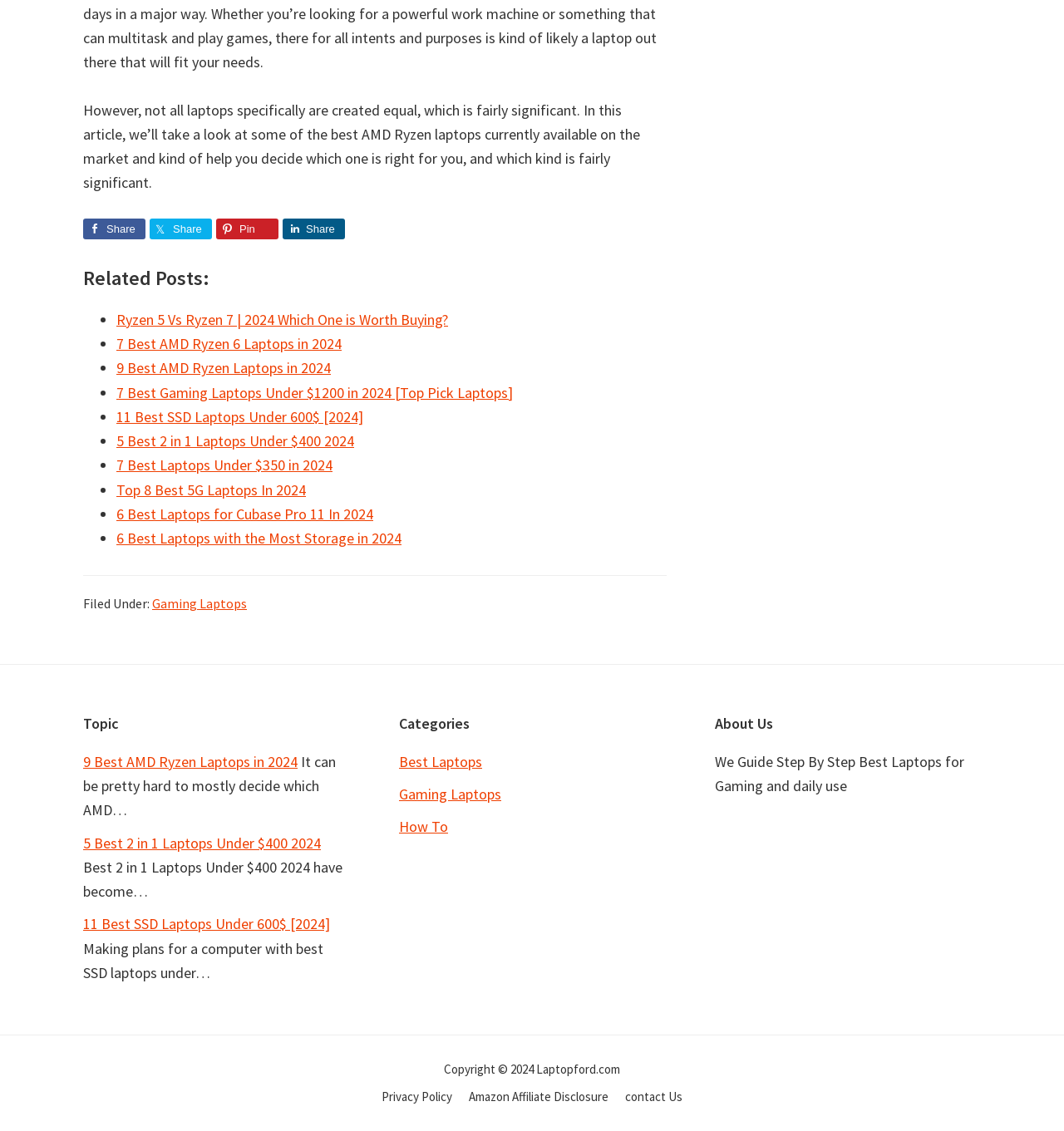Is there an image of the Lenovo Ideapad 5 15.6 laptop?
Give a thorough and detailed response to the question.

The answer can be found by looking at the image element with the description 'Lenovo IdeaPad 5 15.6' which is a child element of the link 'Lenovo IdeaPad 5 15.6'.